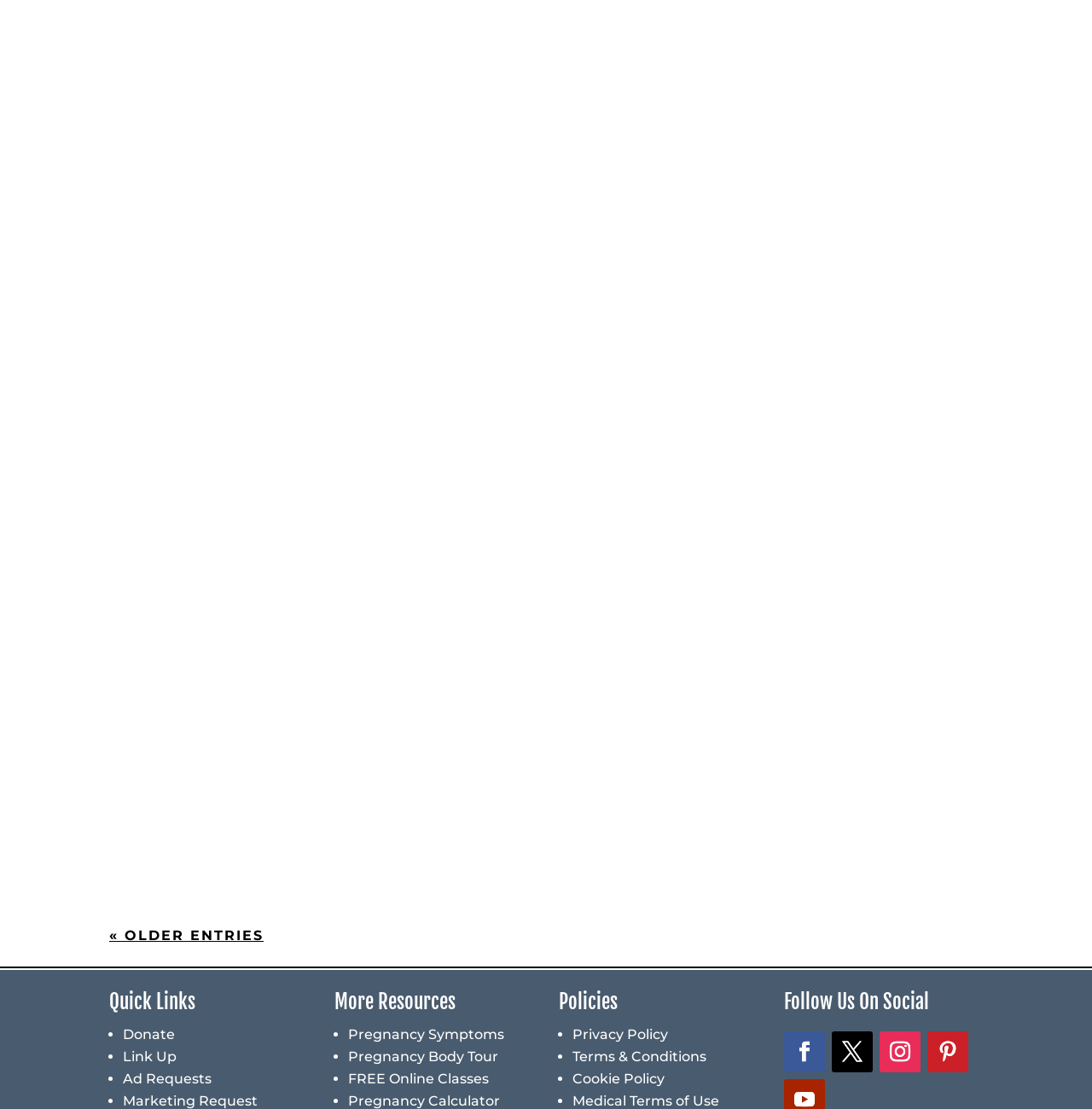Predict the bounding box of the UI element based on the description: "If My Contraceptive Fails". The coordinates should be four float numbers between 0 and 1, formatted as [left, top, right, bottom].

[0.116, 0.709, 0.271, 0.729]